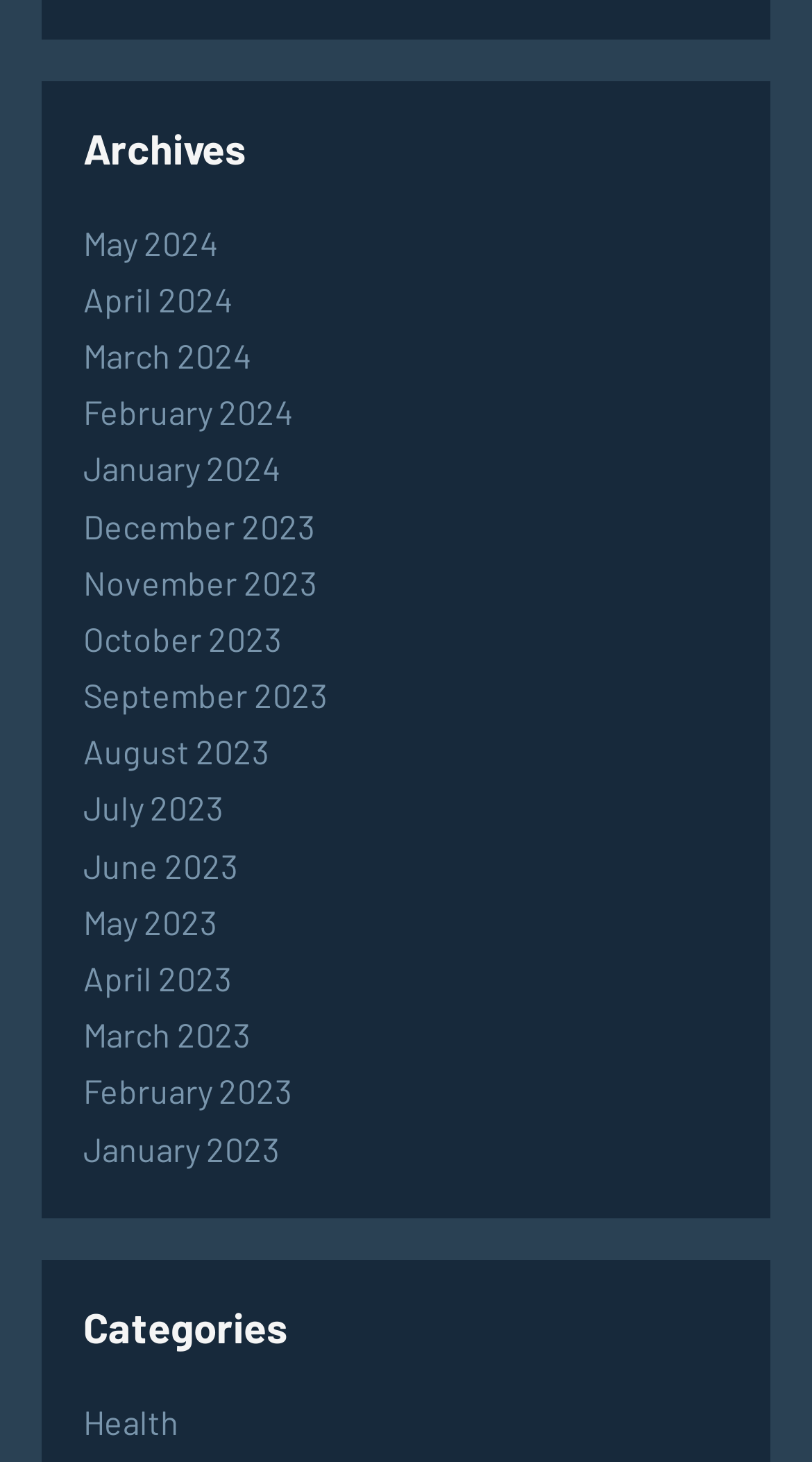Kindly determine the bounding box coordinates of the area that needs to be clicked to fulfill this instruction: "browse categories".

[0.103, 0.89, 0.897, 0.924]